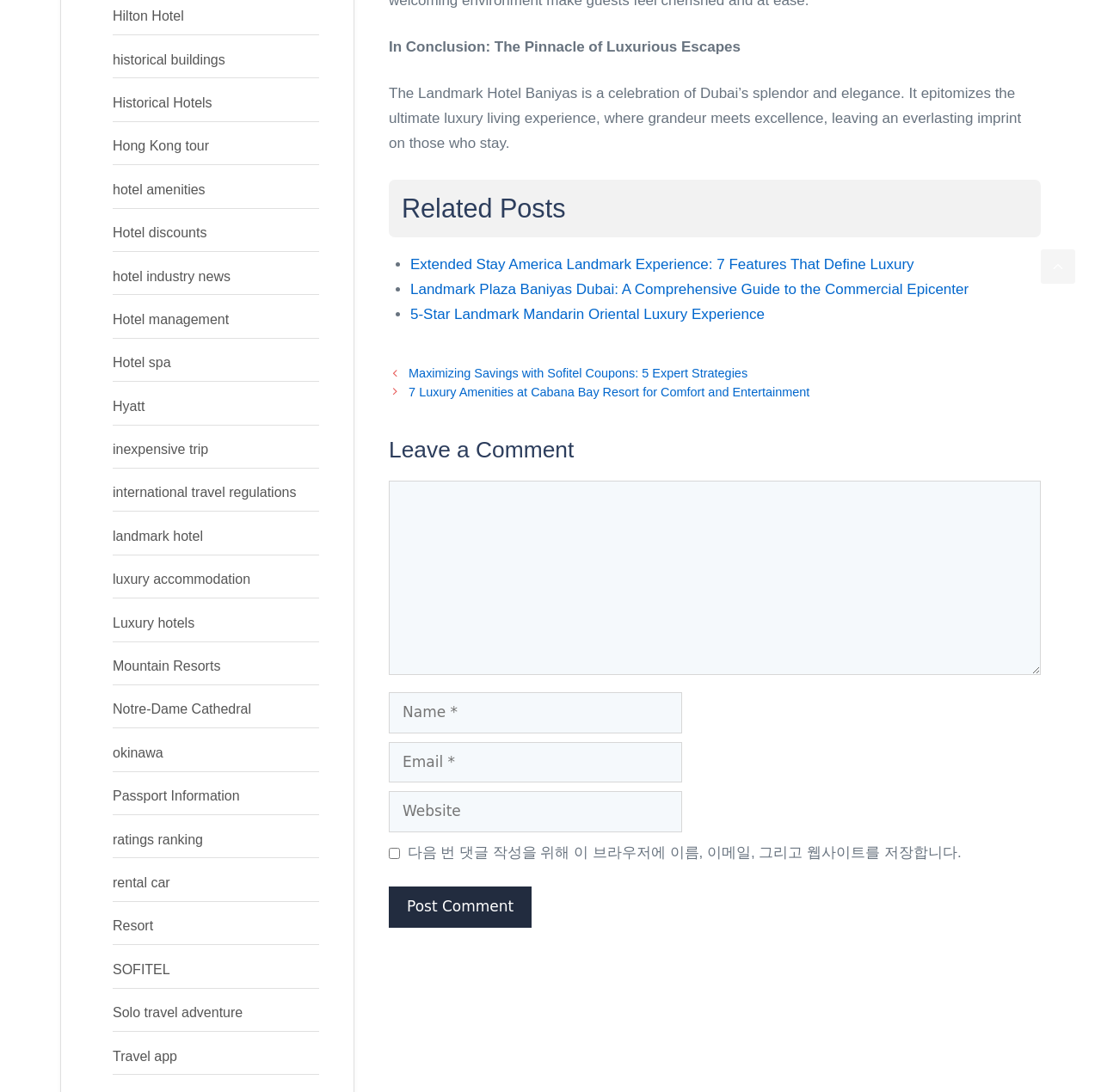What is the name of the hotel being described?
Please provide a comprehensive answer based on the information in the image.

The webpage is describing a luxurious hotel, and the name of the hotel is mentioned in the first static text element as 'The Landmark Hotel Baniyas'.